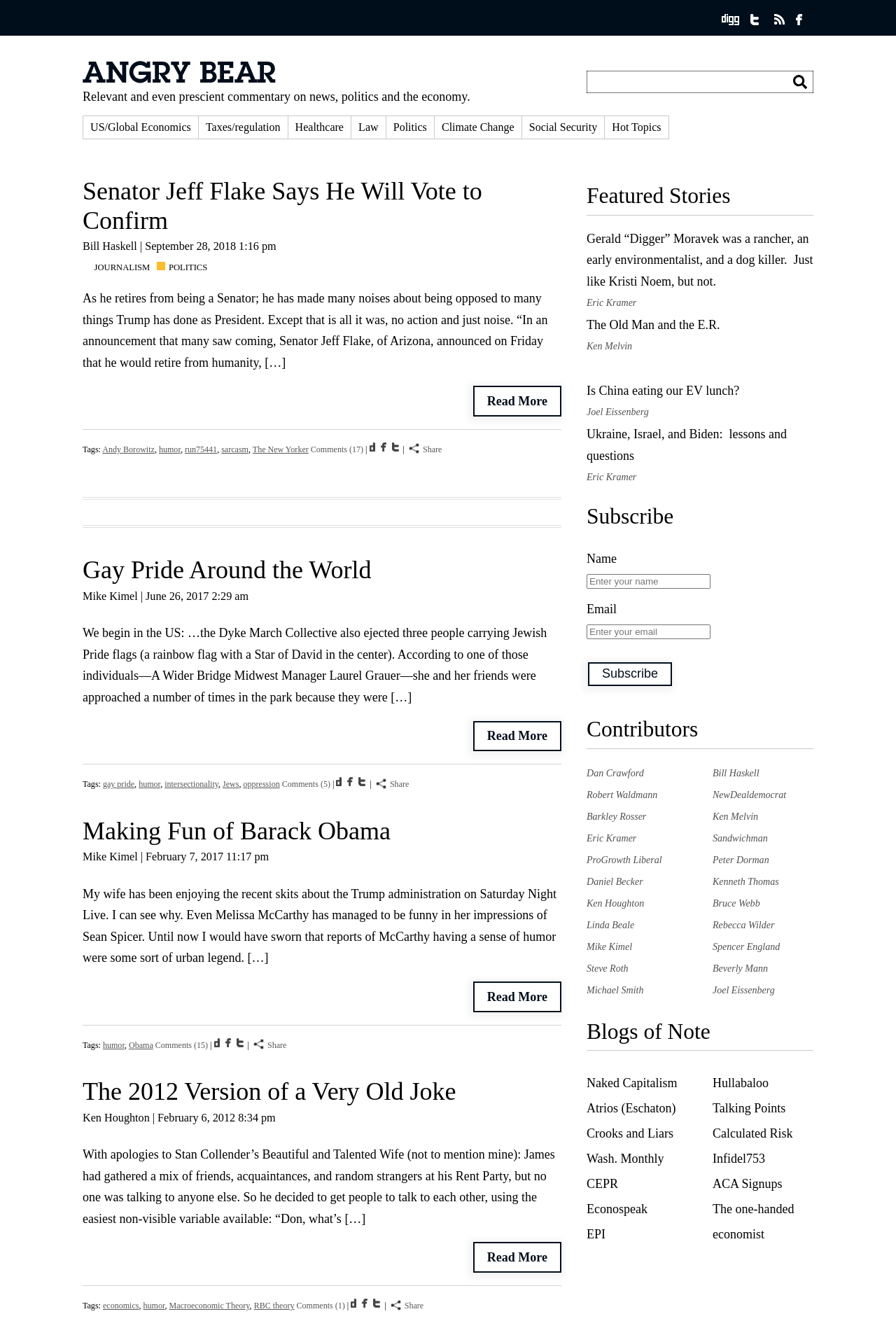Please determine the heading text of this webpage.

Senator Jeff Flake Says He Will Vote to Confirm